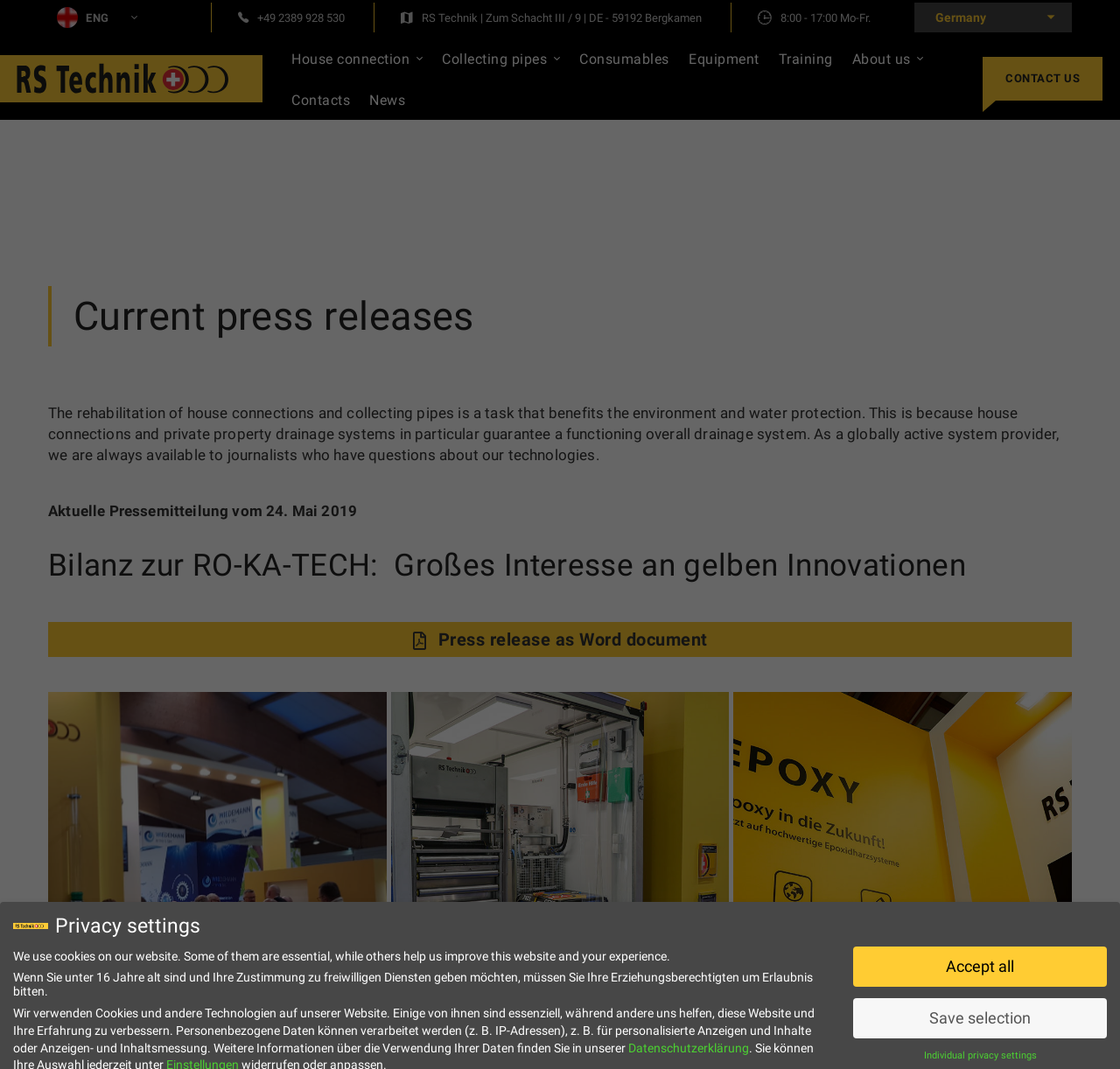What is the business hour of RS Technik AG?
Answer the question with as much detail as you can, using the image as a reference.

The business hour of RS Technik AG can be found on the top right side of the webpage, which is '8:00 - 17:00 Mo-Fr.'.